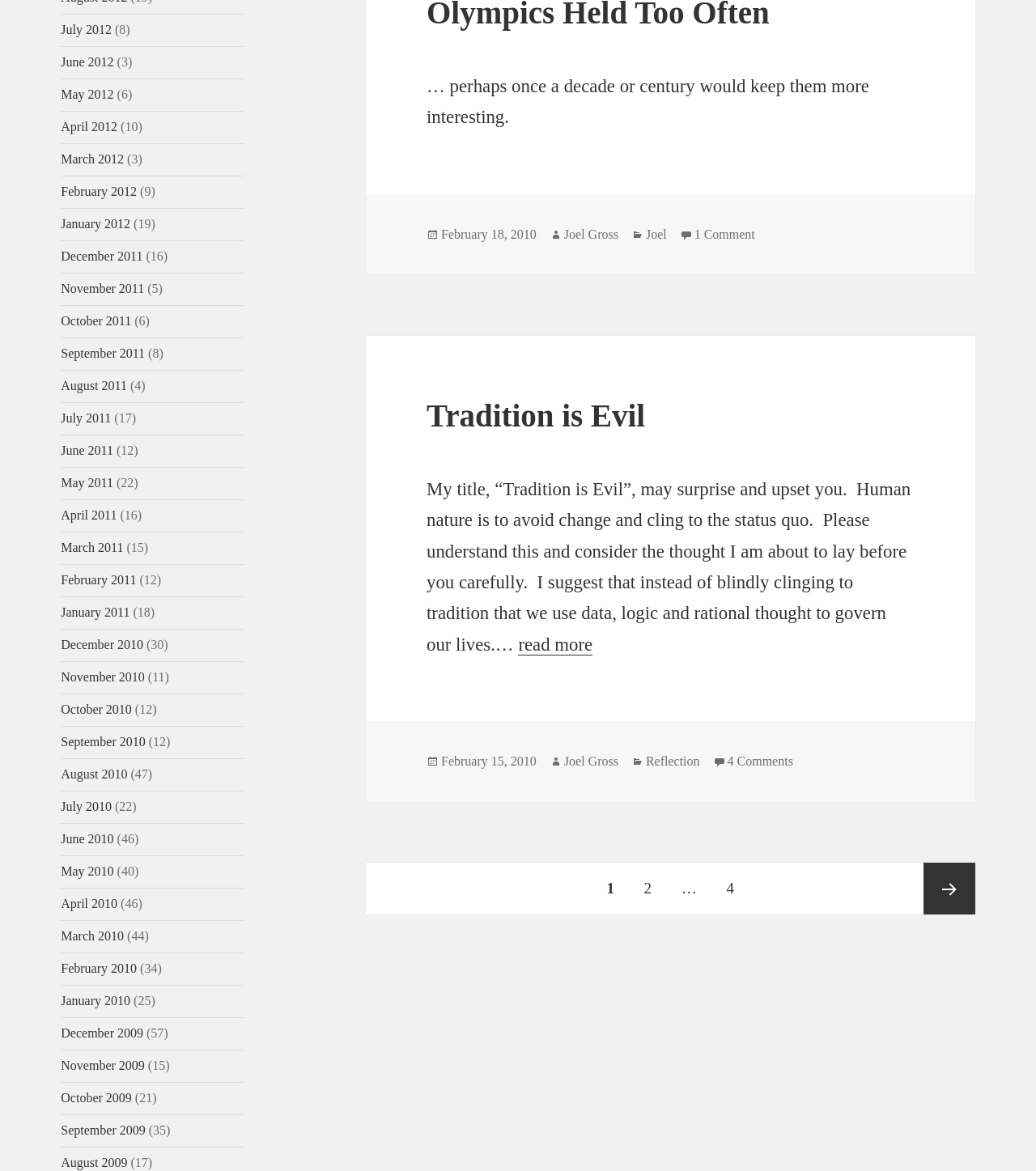Find the bounding box coordinates of the clickable area that will achieve the following instruction: "View posts from January 2010".

[0.059, 0.849, 0.126, 0.86]